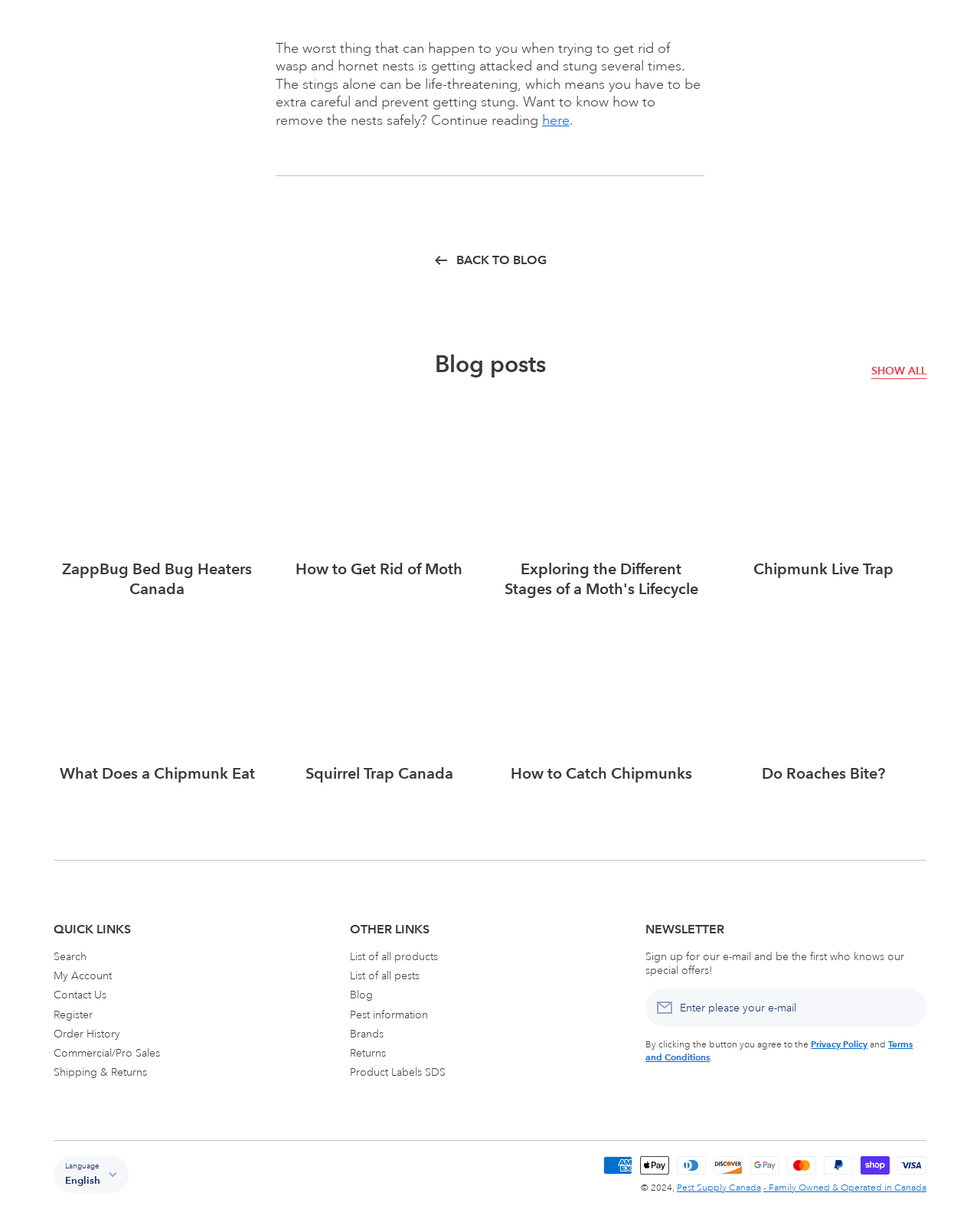Locate the bounding box coordinates of the area that needs to be clicked to fulfill the following instruction: "Select English as the language". The coordinates should be in the format of four float numbers between 0 and 1, namely [left, top, right, bottom].

[0.055, 0.956, 0.131, 0.988]